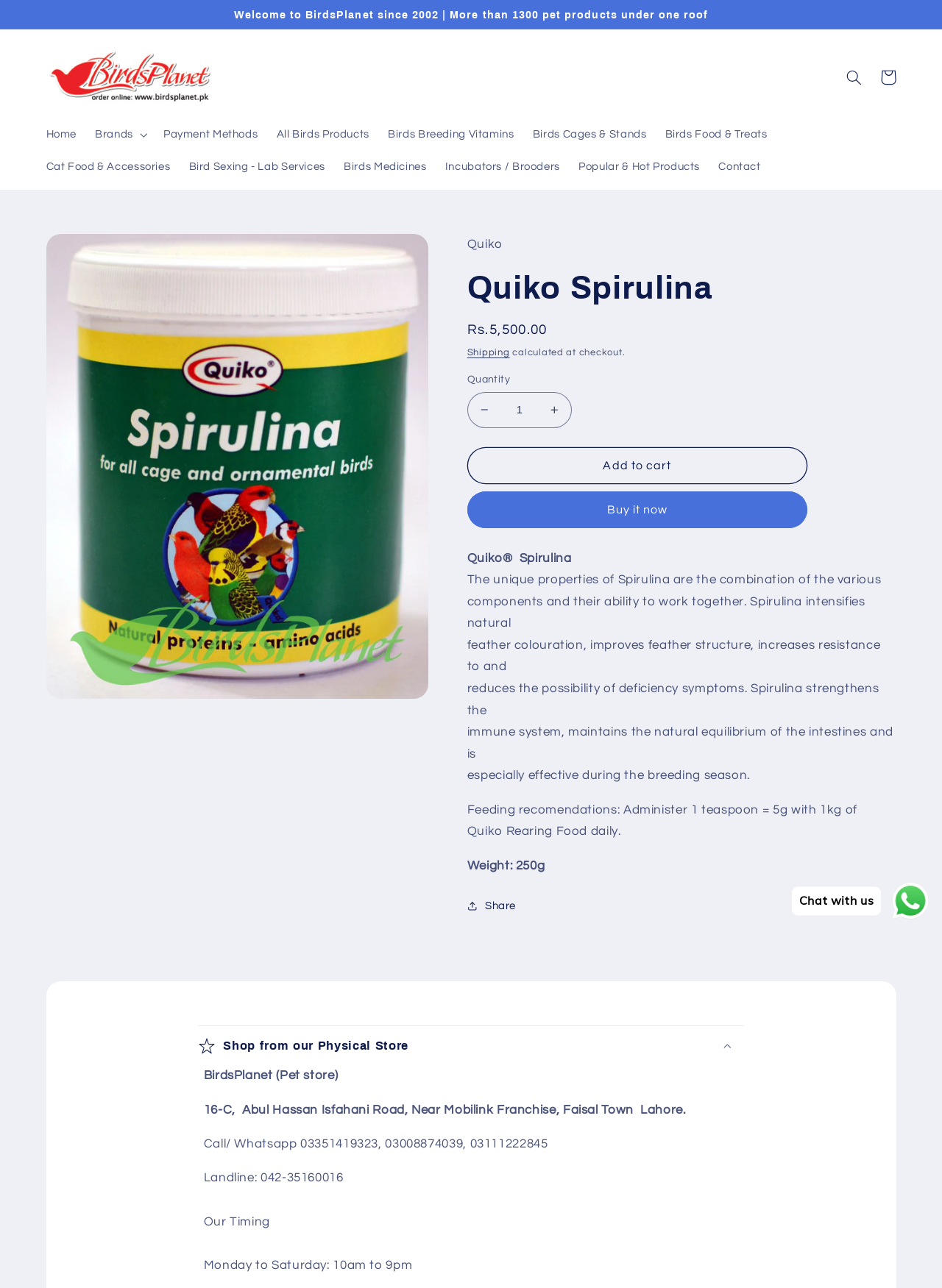What is the physical store address of BirdsPlanet?
Using the information from the image, give a concise answer in one word or a short phrase.

16-C, Abul Hassan Isfahani Road, Near Mobilink Franchise, Faisal Town Lahore